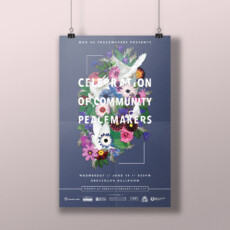Observe the image and answer the following question in detail: What is the symbol of peace in the poster?

The caption describes the poster as featuring a beautiful floral arrangement intertwined with a dove, which is a universal symbol of peace, emphasizing the theme of community connection and peace.